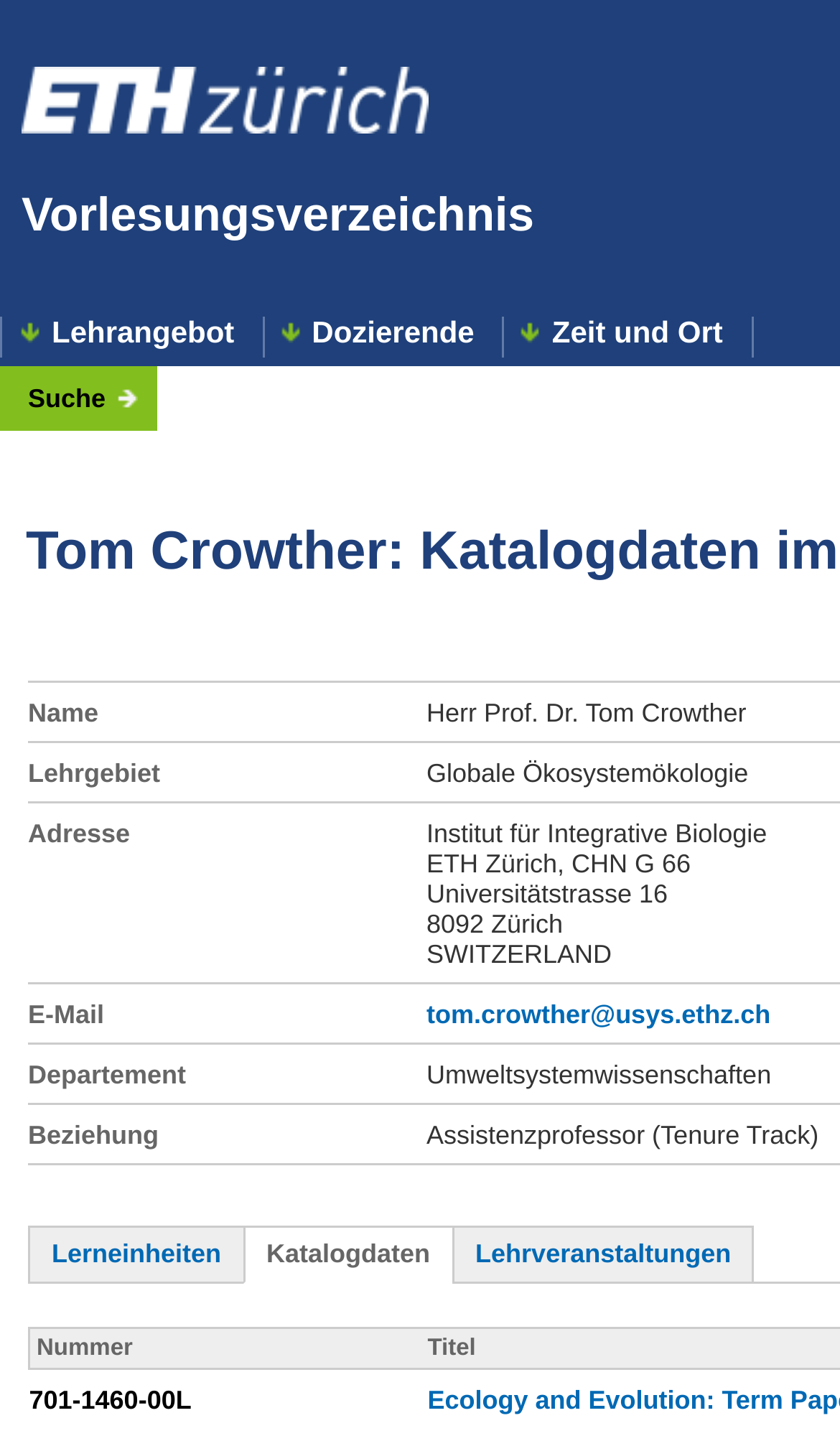What are the categories of courses offered?
Answer the question in as much detail as possible.

The categories of courses offered are listed at the bottom of the webpage, which includes 'Lerneinheiten' and 'Lehrveranstaltungen'.